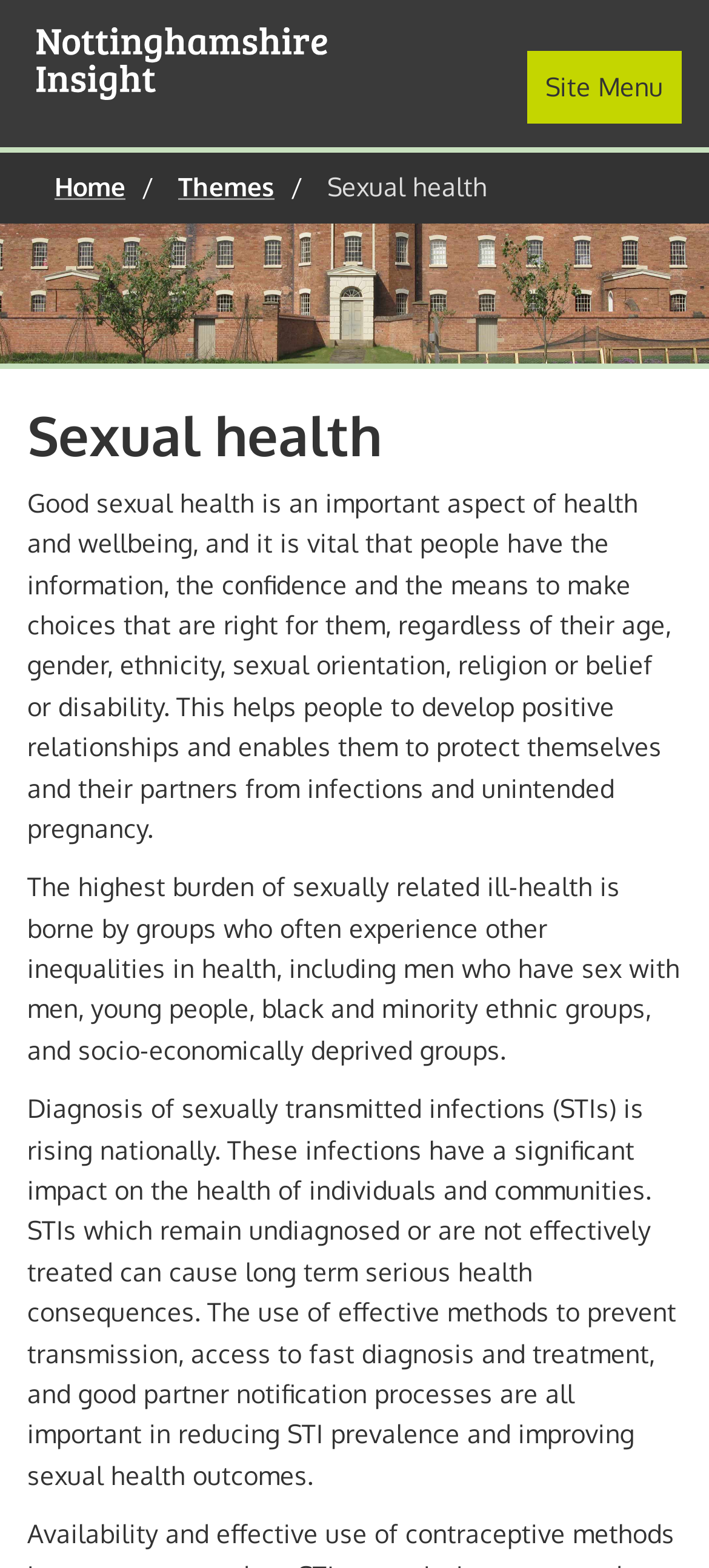Use one word or a short phrase to answer the question provided: 
What is the name of the organization behind this webpage?

Nottinghamshire Insight